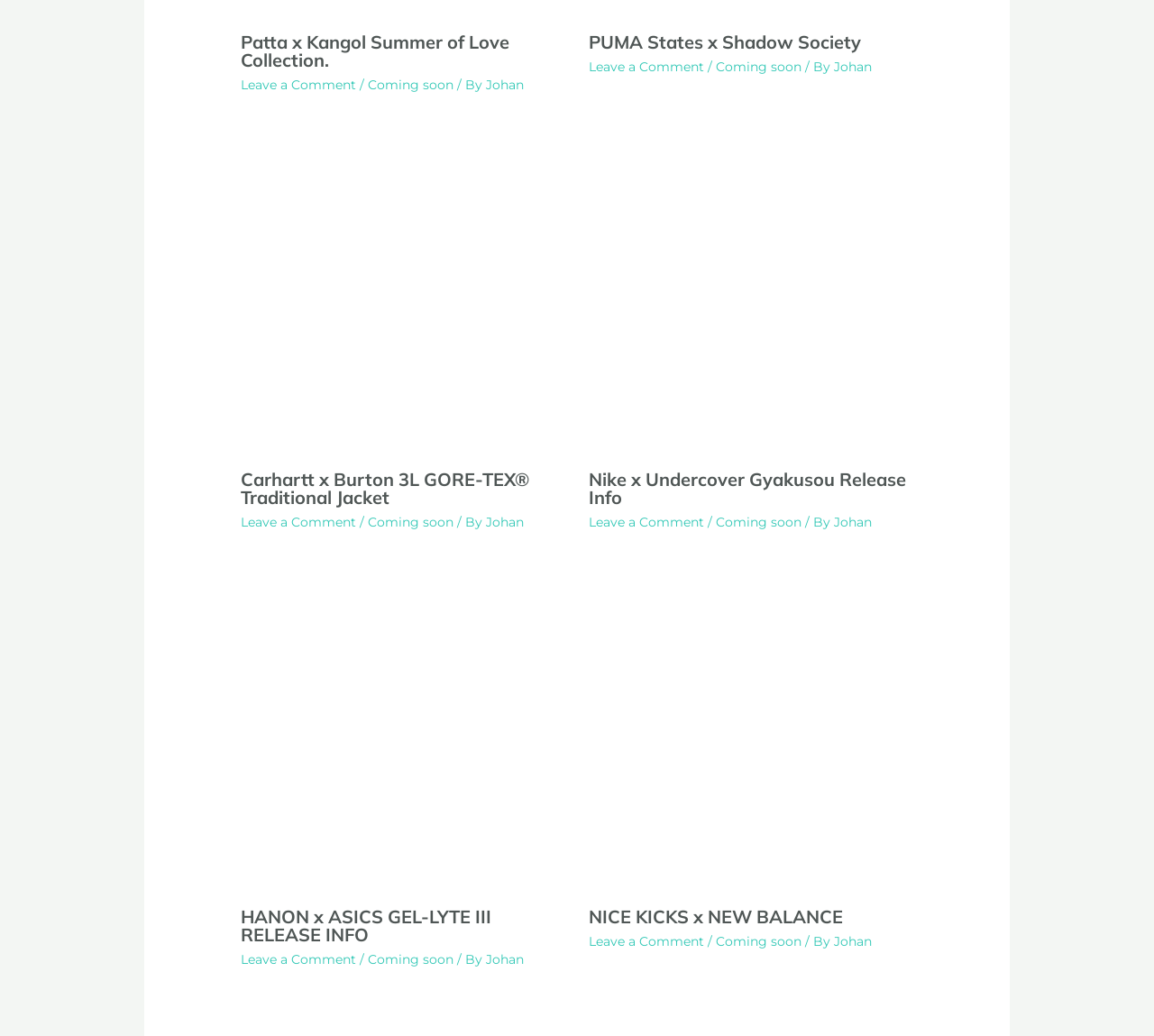Specify the bounding box coordinates for the region that must be clicked to perform the given instruction: "View HANON x ASICS GEL-LYTE III RELEASE INFO".

[0.208, 0.874, 0.426, 0.913]